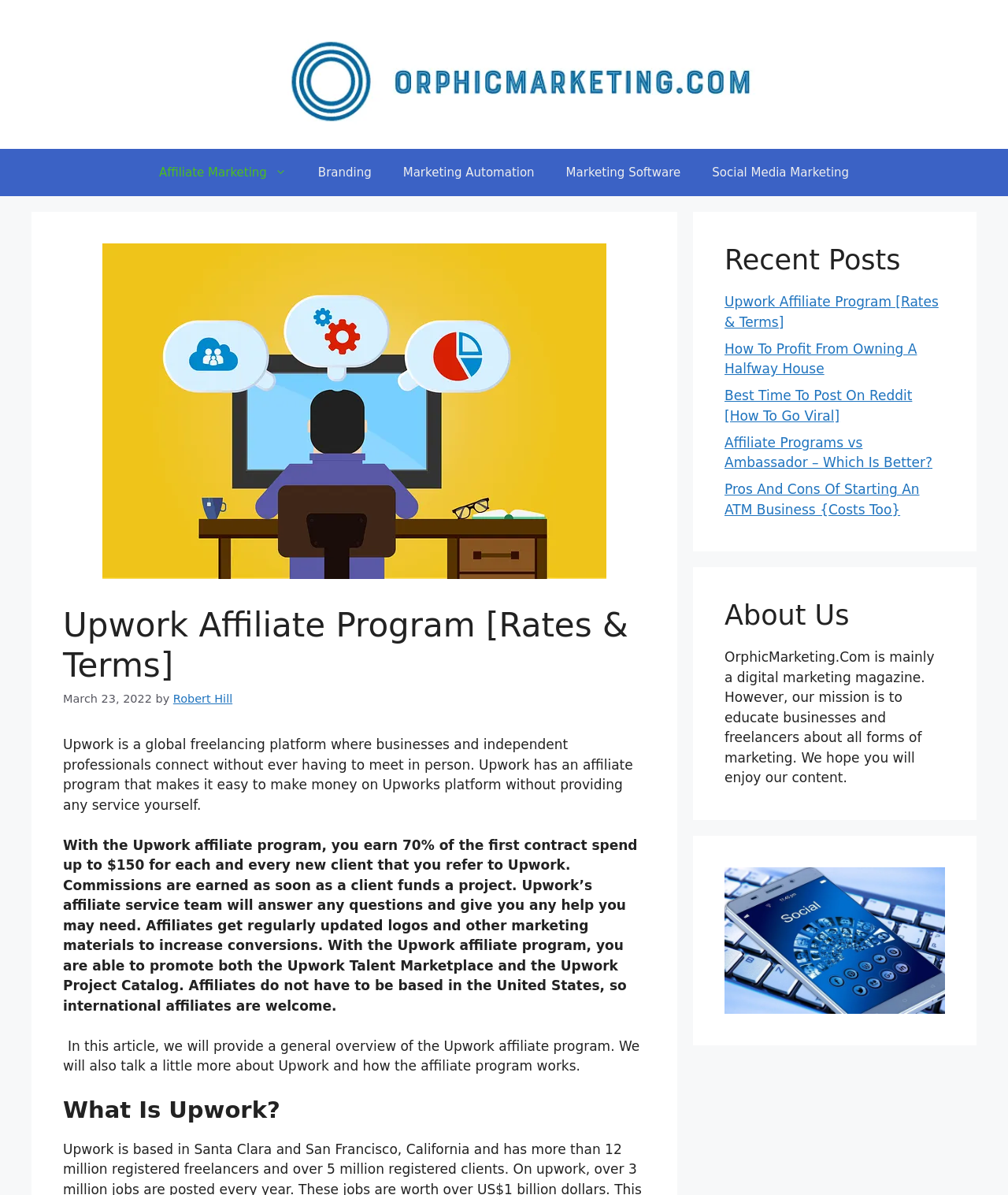What is the main topic of this webpage?
Answer the question with as much detail as you can, using the image as a reference.

Based on the webpage content, the main topic is about the Upwork Affiliate Program, which is a global freelancing platform that connects businesses and independent professionals. The webpage provides an overview of the program, its rates, and terms.